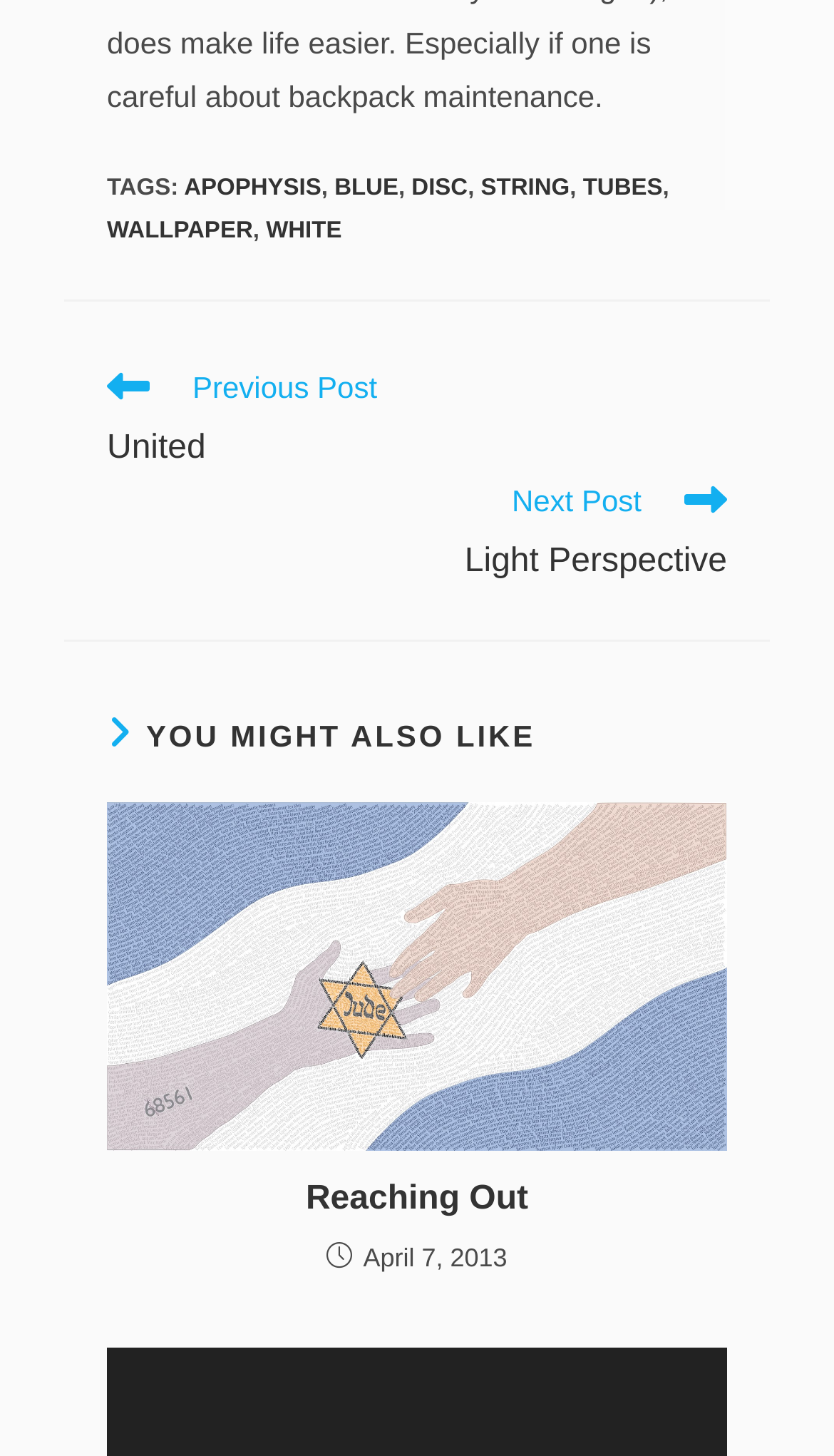How many article links are there?
Answer the question with a detailed and thorough explanation.

I counted the number of article links on the webpage, which are 'APOPHYSIS', 'BLUE', 'DISC', 'STRING', 'TUBES', 'WALLPAPER', 'WHITE', 'Reaching Out', 'Previous Post United', and 'Next Post Light Perspective'. There are 10 links in total, but 5 of them are article links.